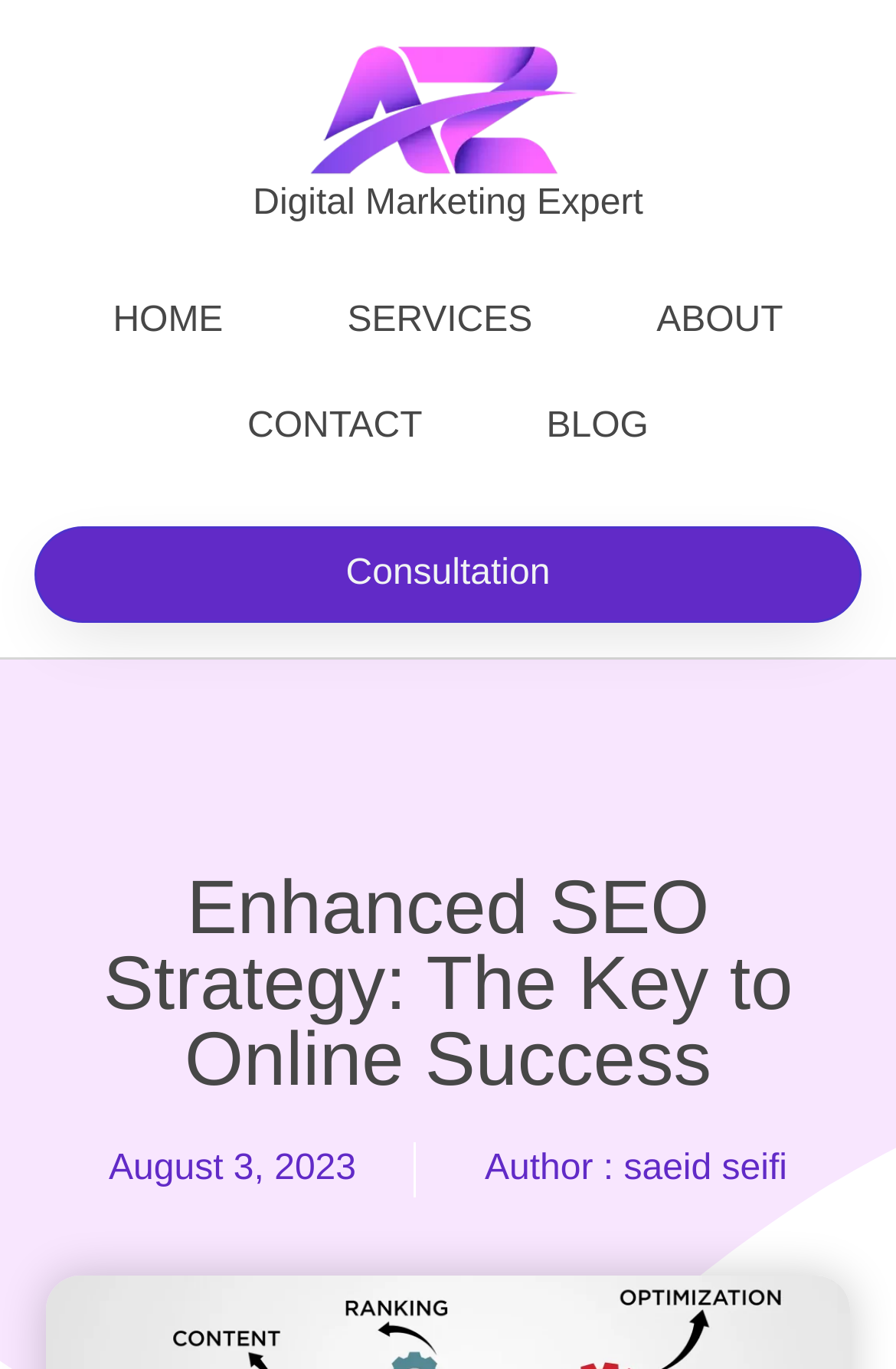Use a single word or phrase to answer the question: 
How many types of services are mentioned?

5